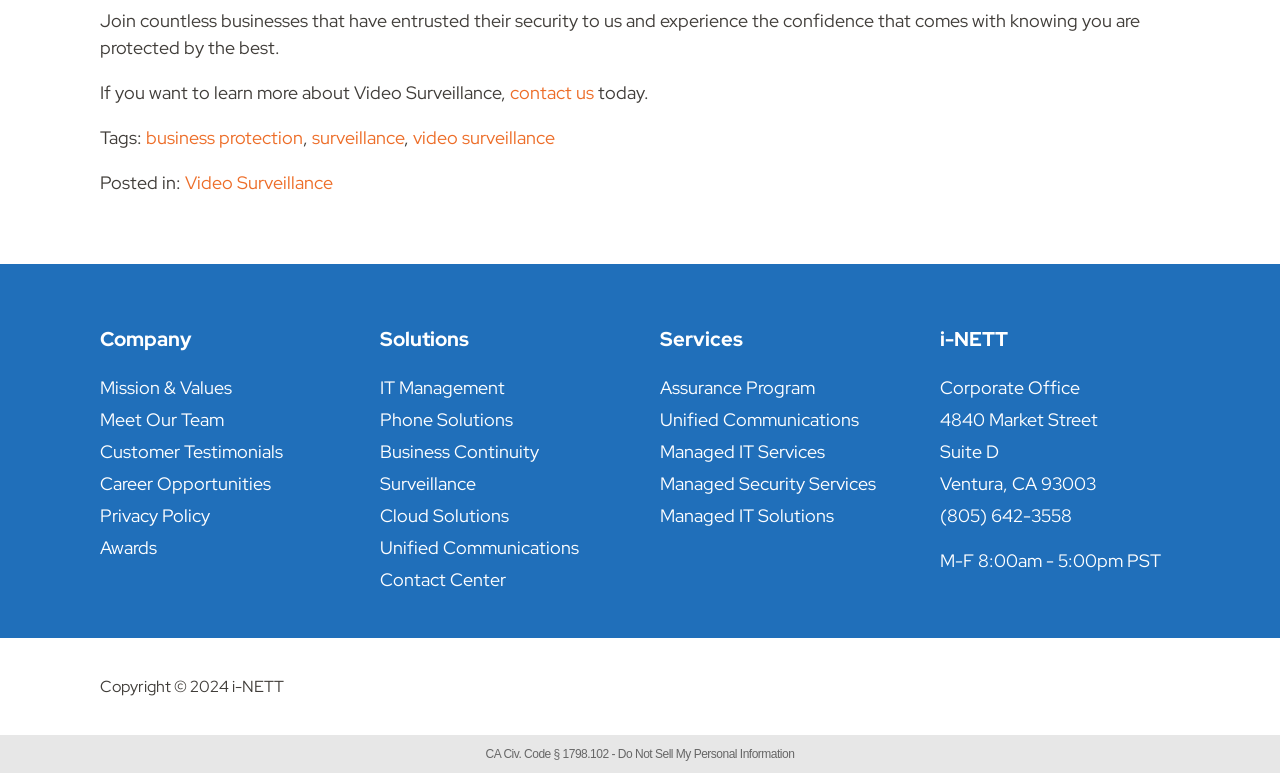Based on the element description Privacy Policy, identify the bounding box coordinates for the UI element. The coordinates should be in the format (top-left x, top-left y, bottom-right x, bottom-right y) and within the 0 to 1 range.

[0.078, 0.652, 0.164, 0.682]